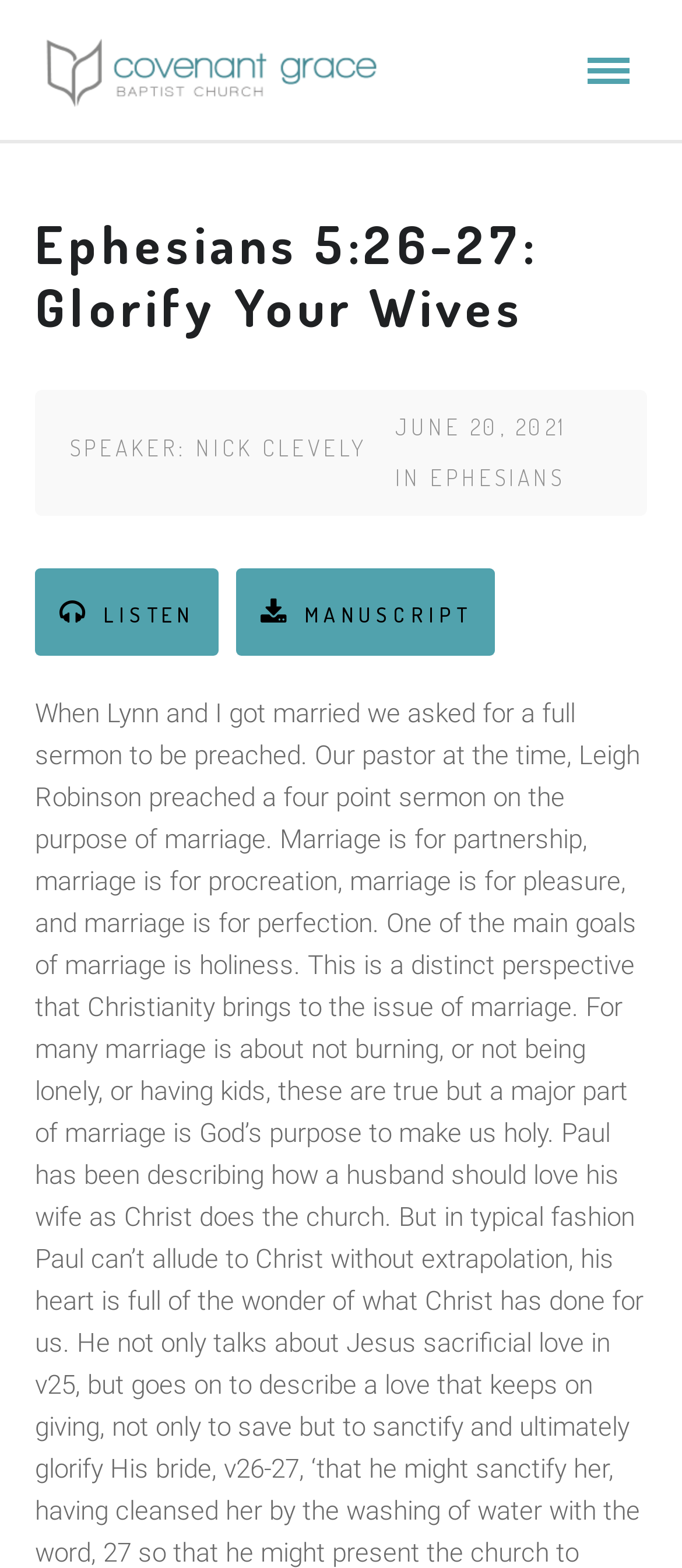Review the image closely and give a comprehensive answer to the question: How many links are there below the main heading?

I found the answer by counting the number of links below the main heading 'Ephesians 5:26-27: Glorify Your Wives'. There are four links: 'NICK CLEVELY', 'EPHESIANS', 'LISTEN', and 'MANUSCRIPT'.